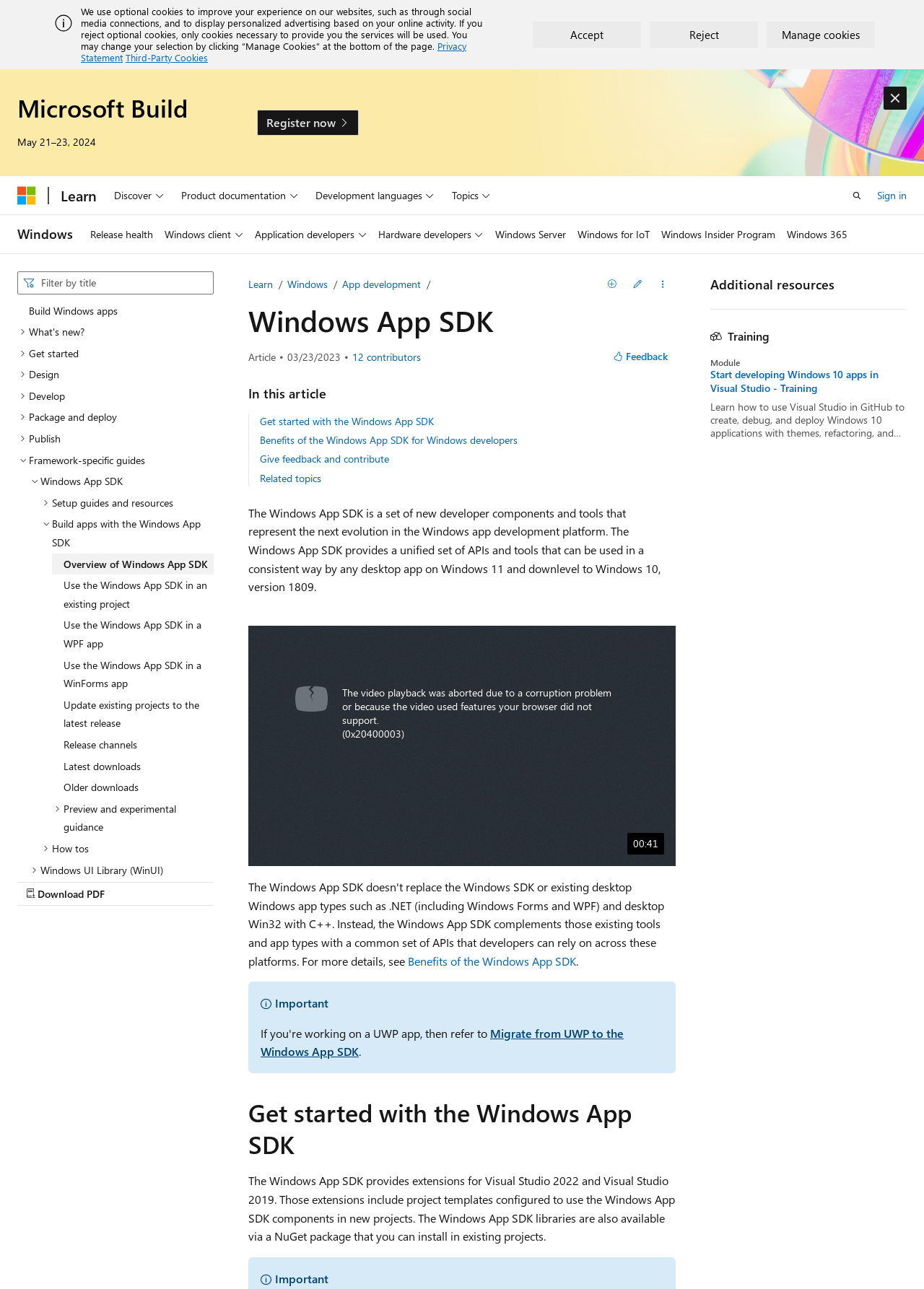What is the purpose of the 'Download PDF' button?
Using the details from the image, give an elaborate explanation to answer the question.

The purpose of the 'Download PDF' button is to download the article as a PDF, as indicated by the button's text and its presence in the article section.